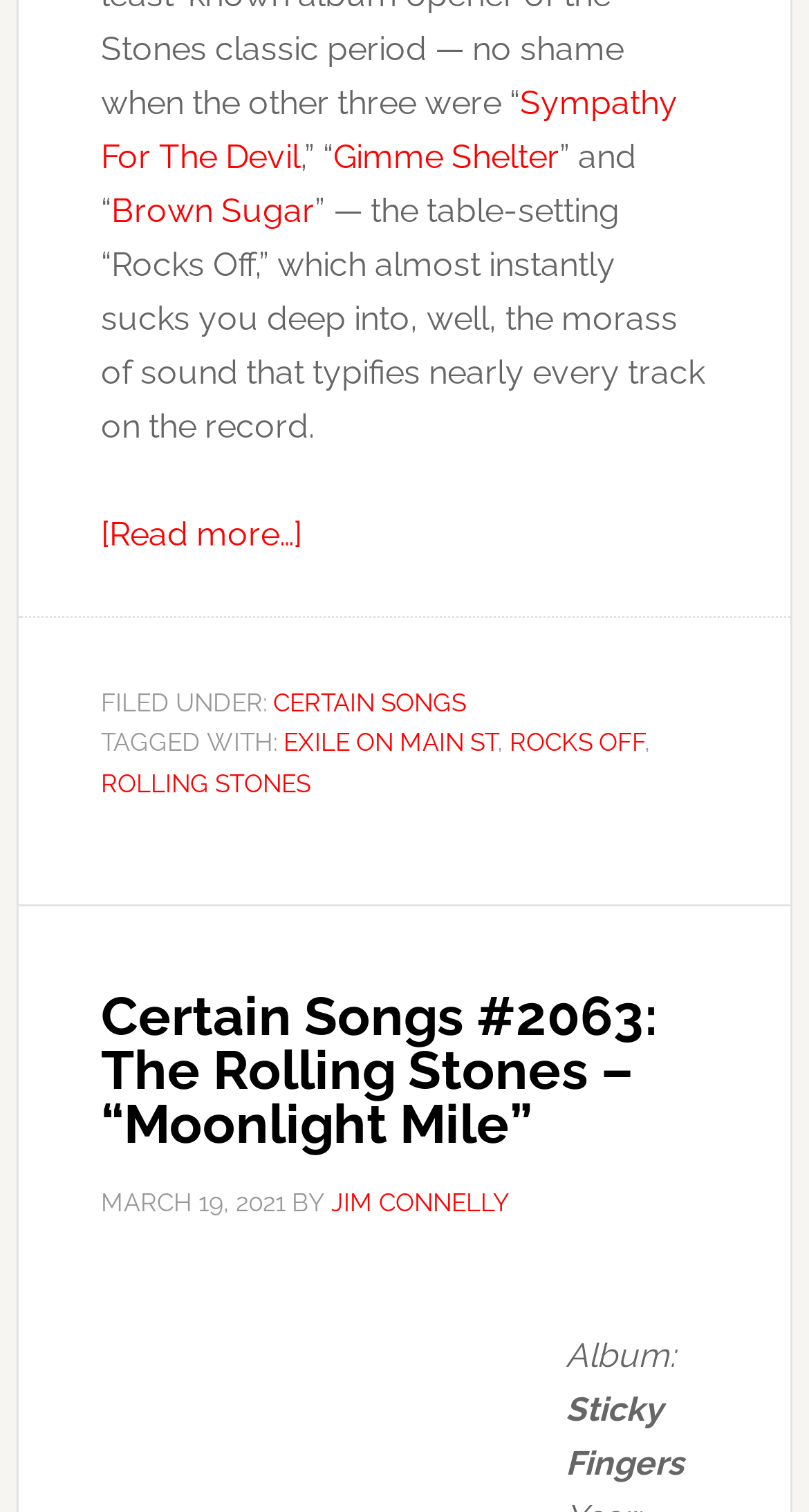Locate the bounding box coordinates of the area to click to fulfill this instruction: "Click on 'Call for Papers'". The bounding box should be presented as four float numbers between 0 and 1, in the order [left, top, right, bottom].

None